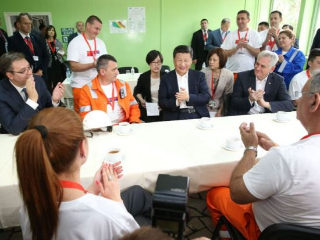Provide a comprehensive description of the image.

The image captures a moment during an official visit where key figures, including Chinese President Xi Jinping, are engaged in discussion around a table set with cups. Xi is seated at the center, smiling as he interacts with other attendees, including people dressed in formal attire and others in work uniforms, suggesting an atmosphere of camaraderie and collaboration. The background features a bright green wall, hinting at a lively environment, while participants show engagement through applause. This gathering likely signifies a significant meeting between leaders and workers, reflecting themes of cooperation and dialogue.